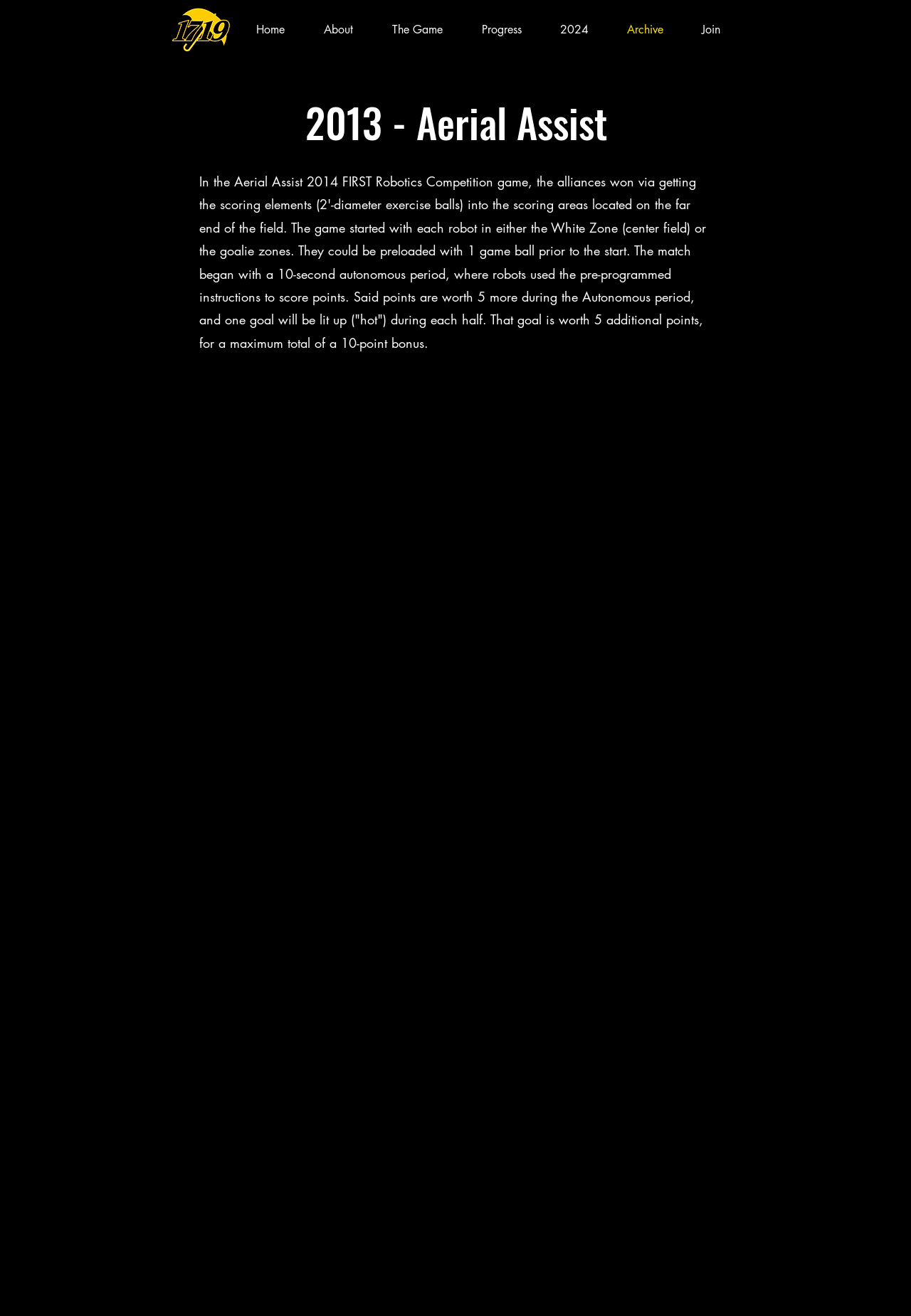What is the logo of the website?
From the details in the image, provide a complete and detailed answer to the question.

The logo of the website is an image of 'umbrella_logo_transparent_small.png' which is located at the top left corner of the webpage, with a bounding box coordinate of [0.188, 0.005, 0.254, 0.04]. This logo is likely to represent the brand or organization 'Umbrella Corp'.